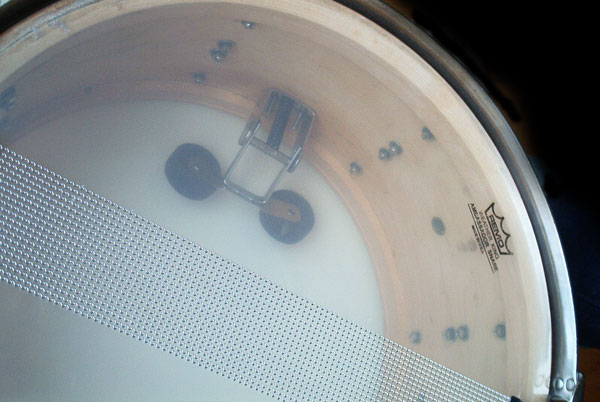Provide a comprehensive description of the image.

This image provides a top-down view of a pristine snare drum, highlighting its clean interior and craftsmanship. The shell reveals a warm wooden finish, complemented by a glossy, clear drumhead adorned with the iconic logo of a renowned manufacturer. The snare wires are visible beneath the mesh, showcasing their arrangement and readiness for dynamic sound production. The interior appears remarkably well-maintained, suggesting the drum has been treated with care, likely used in studio sessions for its rich, resonant tones. This image encapsulates the beauty and functionality of vintage percussion instruments, ideal for musicians and collectors alike.